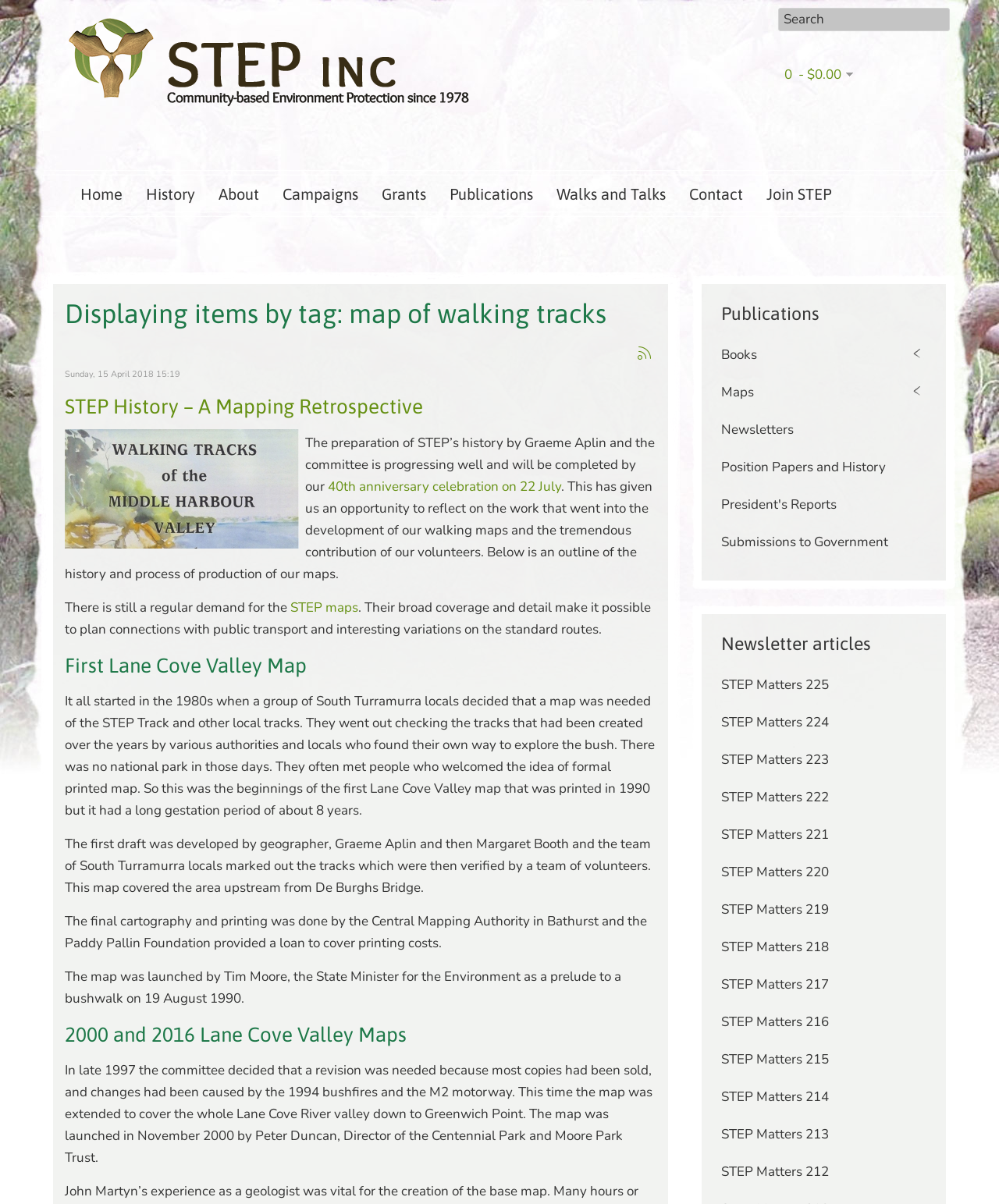With reference to the screenshot, provide a detailed response to the question below:
What is the name of the logo at the top left?

I found the answer by looking at the image element at the top left of the webpage, which has the description 'STEPincLogo A'.